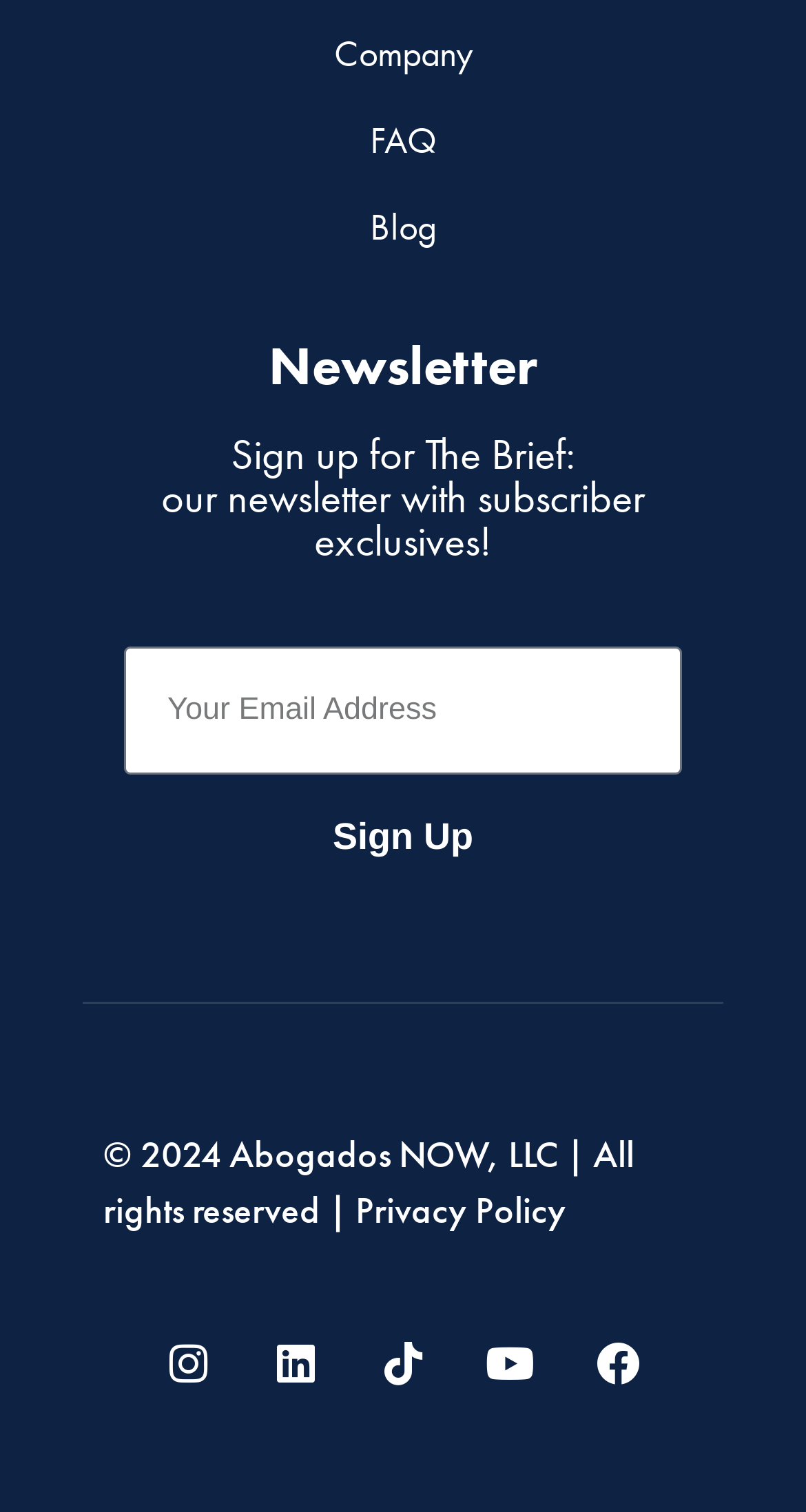Refer to the image and offer a detailed explanation in response to the question: What is the purpose of the textbox?

The textbox is labeled 'Your Email Address' and is required, which suggests that it is used to enter an email address, likely for signing up for a newsletter.